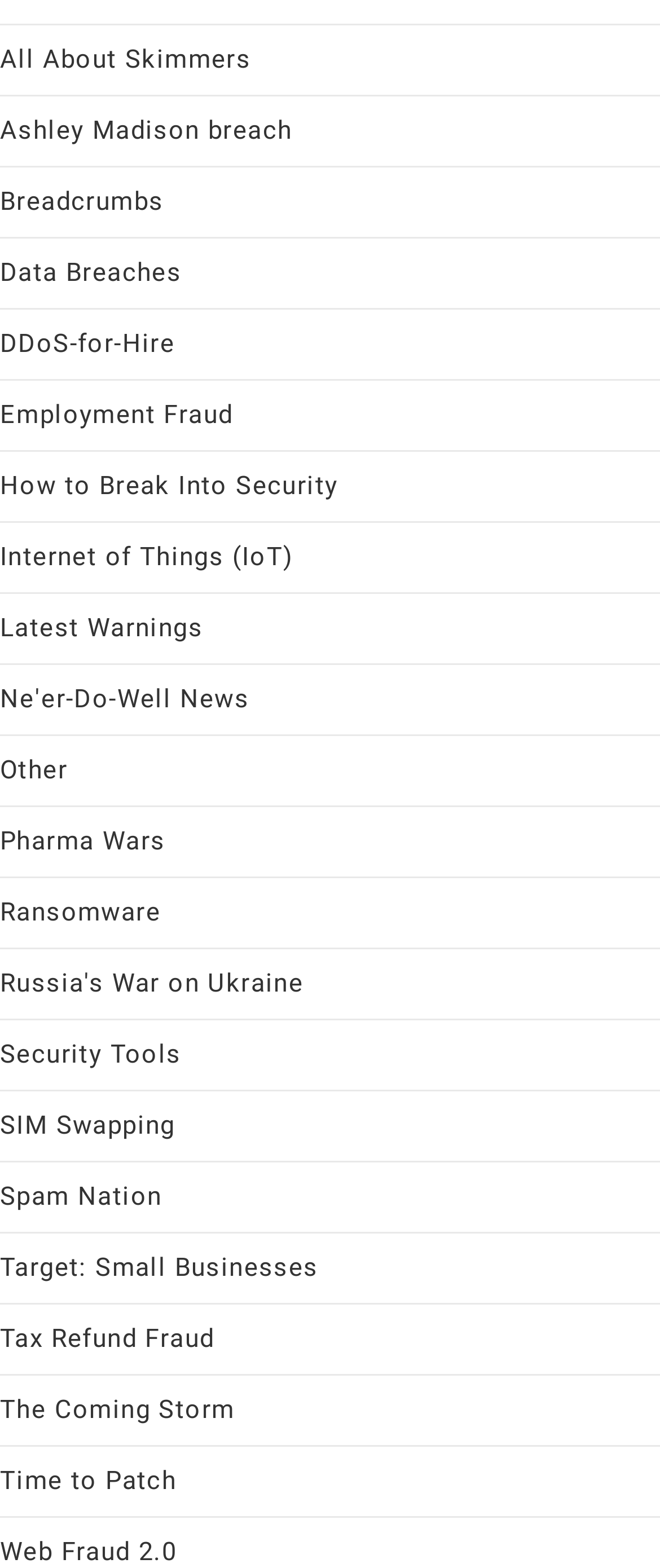Given the following UI element description: "Ashley Madison breach", find the bounding box coordinates in the webpage screenshot.

[0.0, 0.074, 0.443, 0.093]